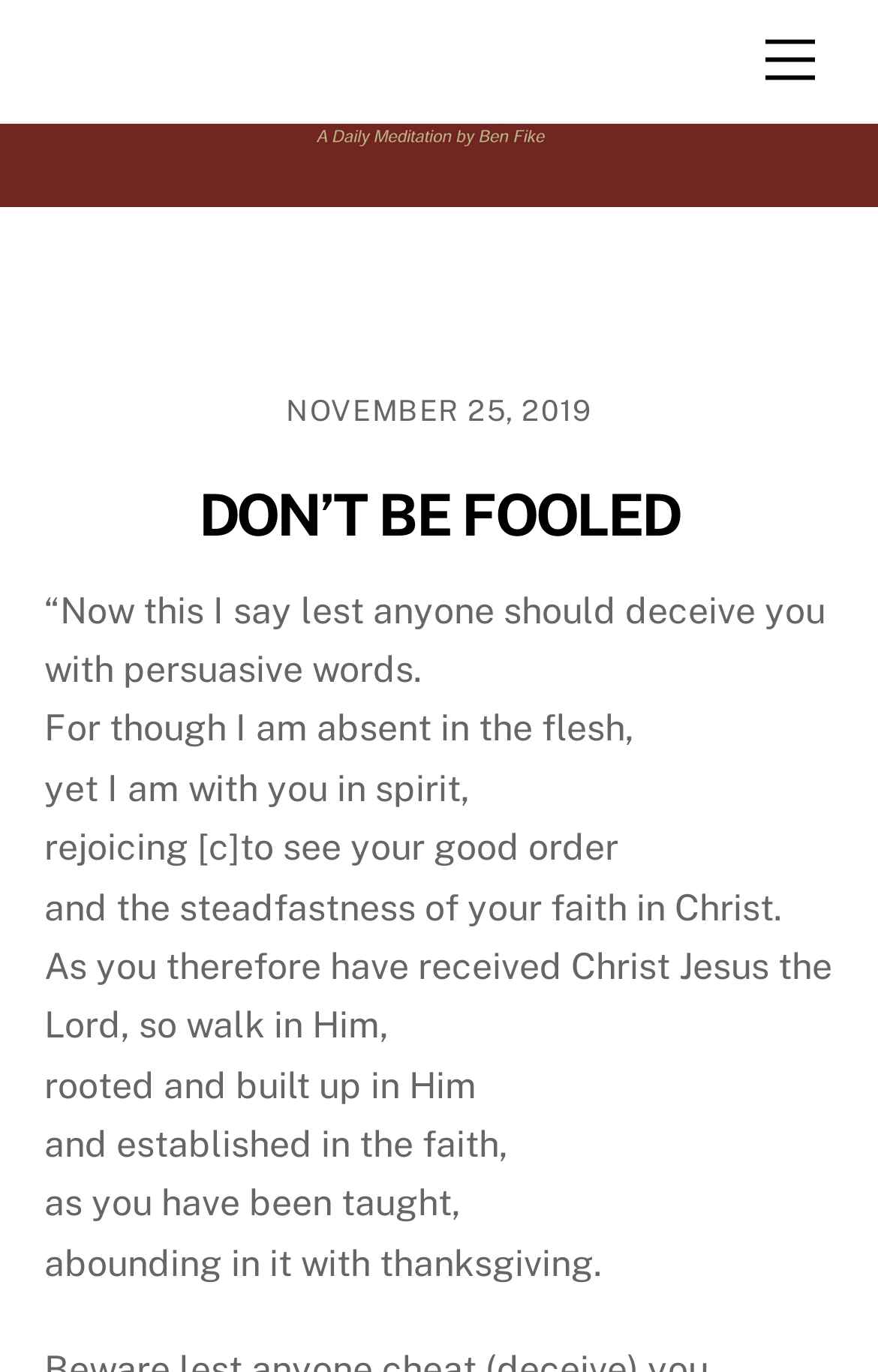Please provide a brief answer to the question using only one word or phrase: 
Does the article mention the concept of faith?

Yes